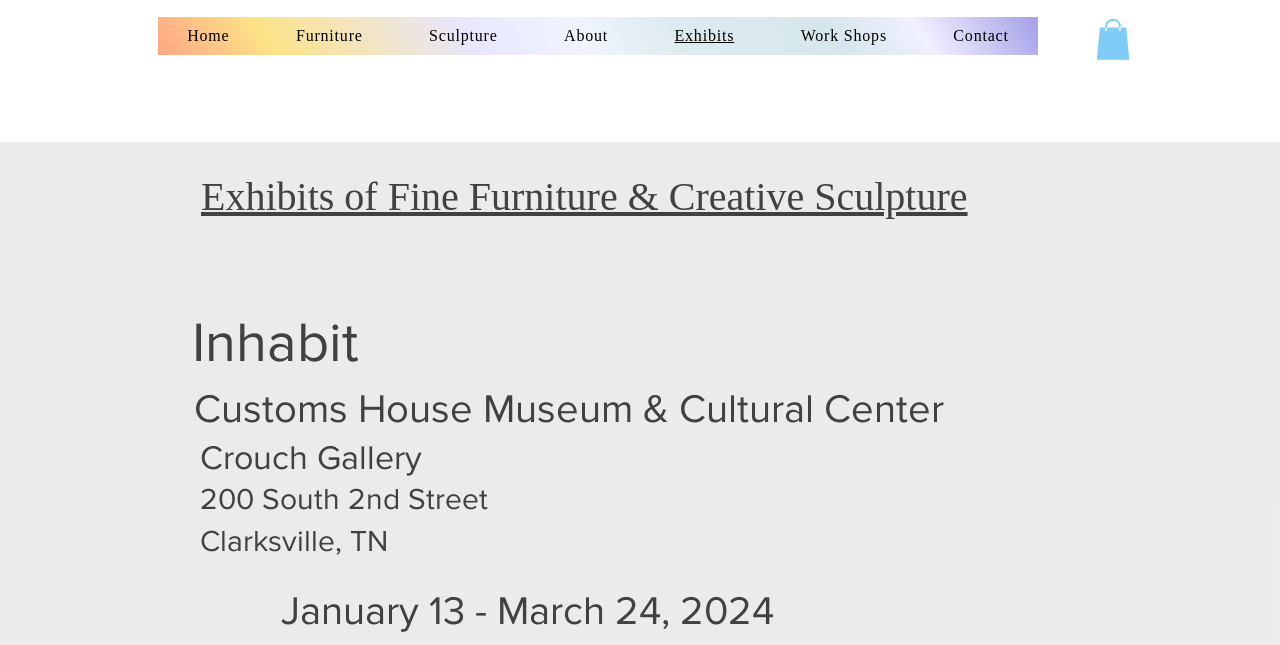Examine the image and give a thorough answer to the following question:
What is the name of the wood artist?

The webpage's title, 'Exhibits | Wyatt Severs Wood Artist | United States', indicates that the wood artist's name is Wyatt Severs. This information is provided in the root element of the webpage.